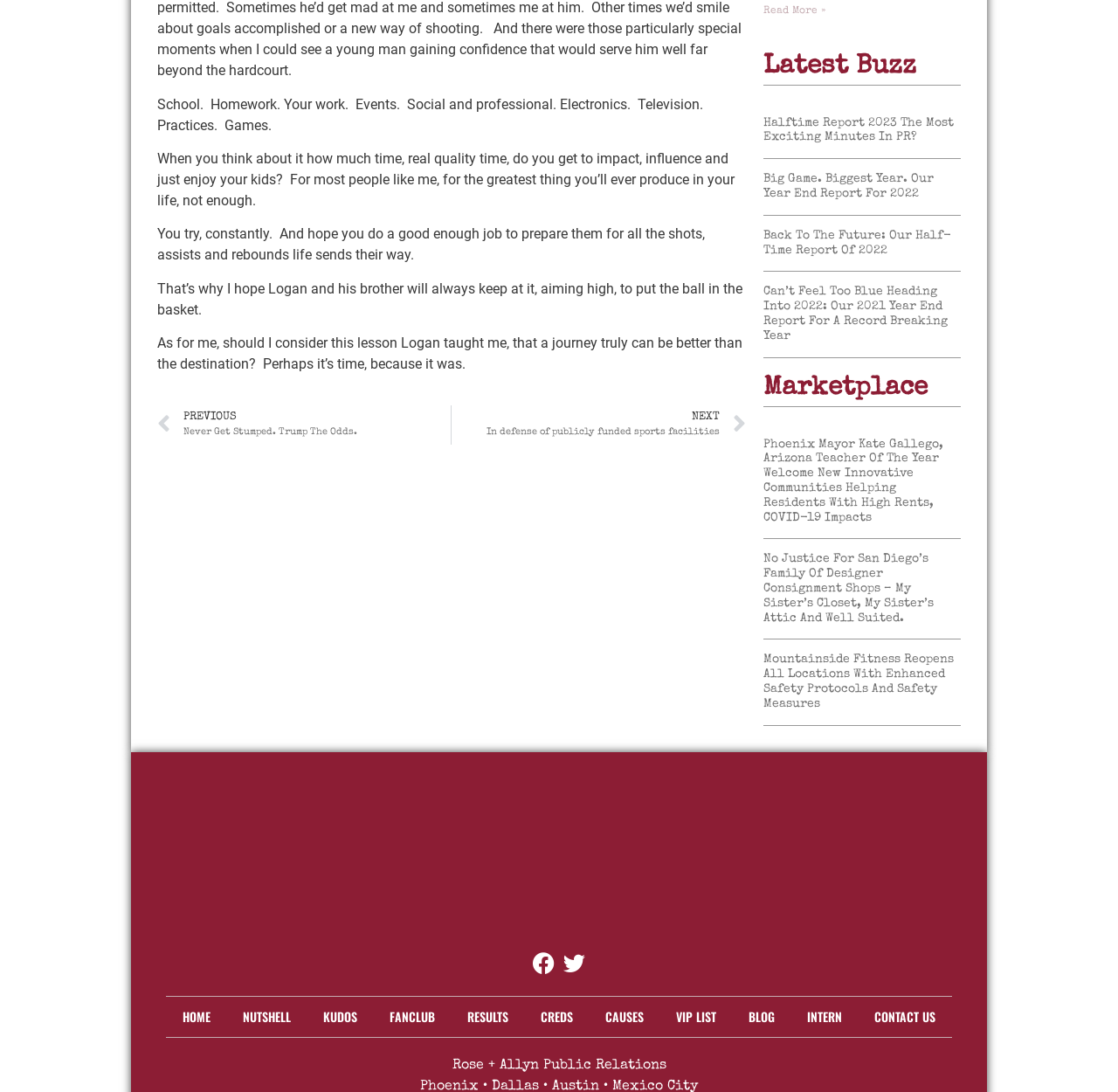What is the theme of the articles in the 'Marketplace' section?
Please answer the question as detailed as possible.

I found the answer by looking at the headings of the articles in the 'Marketplace' section, which appear to be about business and community-related topics, such as innovative communities and designer consignment shops.